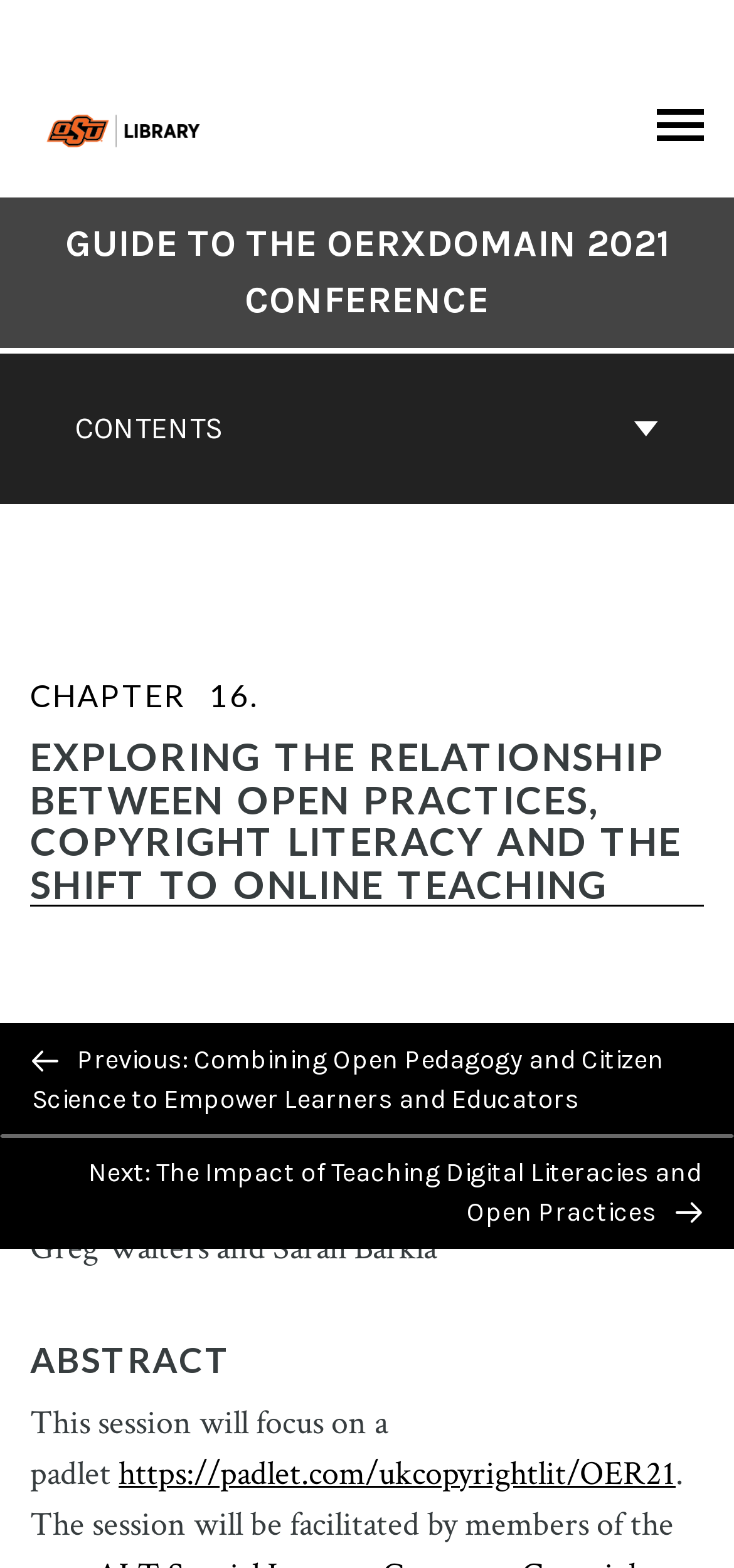What is the purpose of the 'BACK TO TOP' button?
Respond with a short answer, either a single word or a phrase, based on the image.

To scroll back to the top